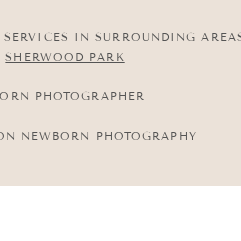Answer the following inquiry with a single word or phrase:
In which area is Brittani Michael Photography based?

Edmonton, Alberta